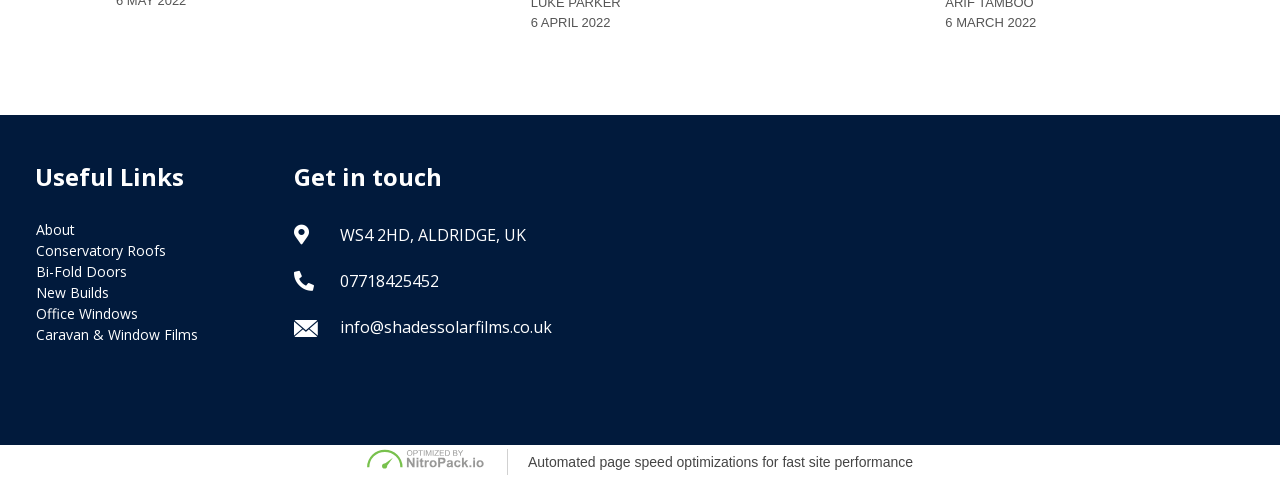What is the company's email address?
Based on the screenshot, give a detailed explanation to answer the question.

I found the company's email address by looking at the 'Get in touch' section, where it is written as 'info@shadessolarfilms.co.uk'.